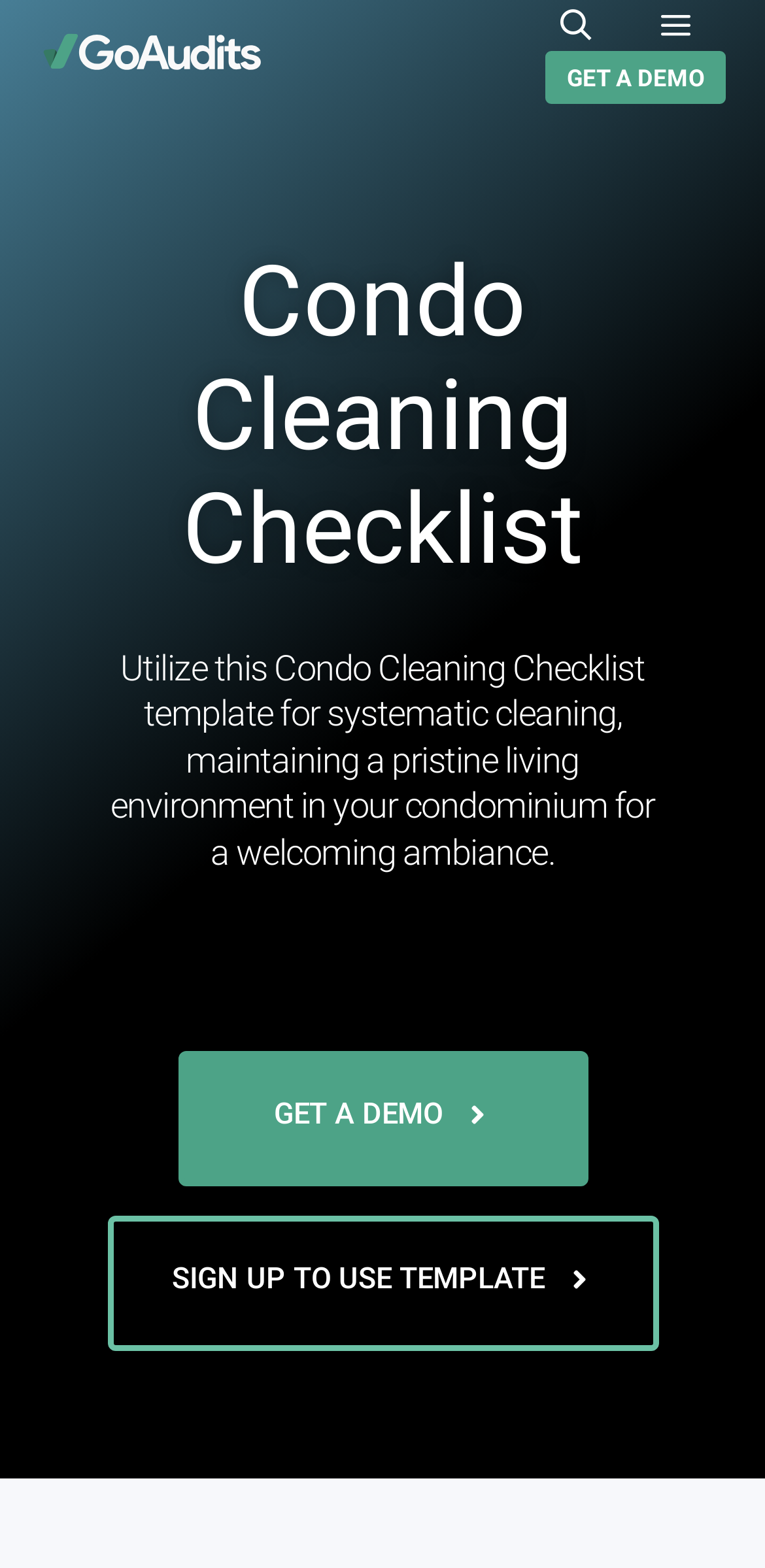What is the relationship between GoAudits and the Condo Cleaning Checklist?
Provide an in-depth and detailed explanation in response to the question.

The webpage has multiple links and images with the text 'GoAudits', which suggests that GoAudits is the creator or provider of the Condo Cleaning Checklist template, and is likely promoting its services or products through this webpage.